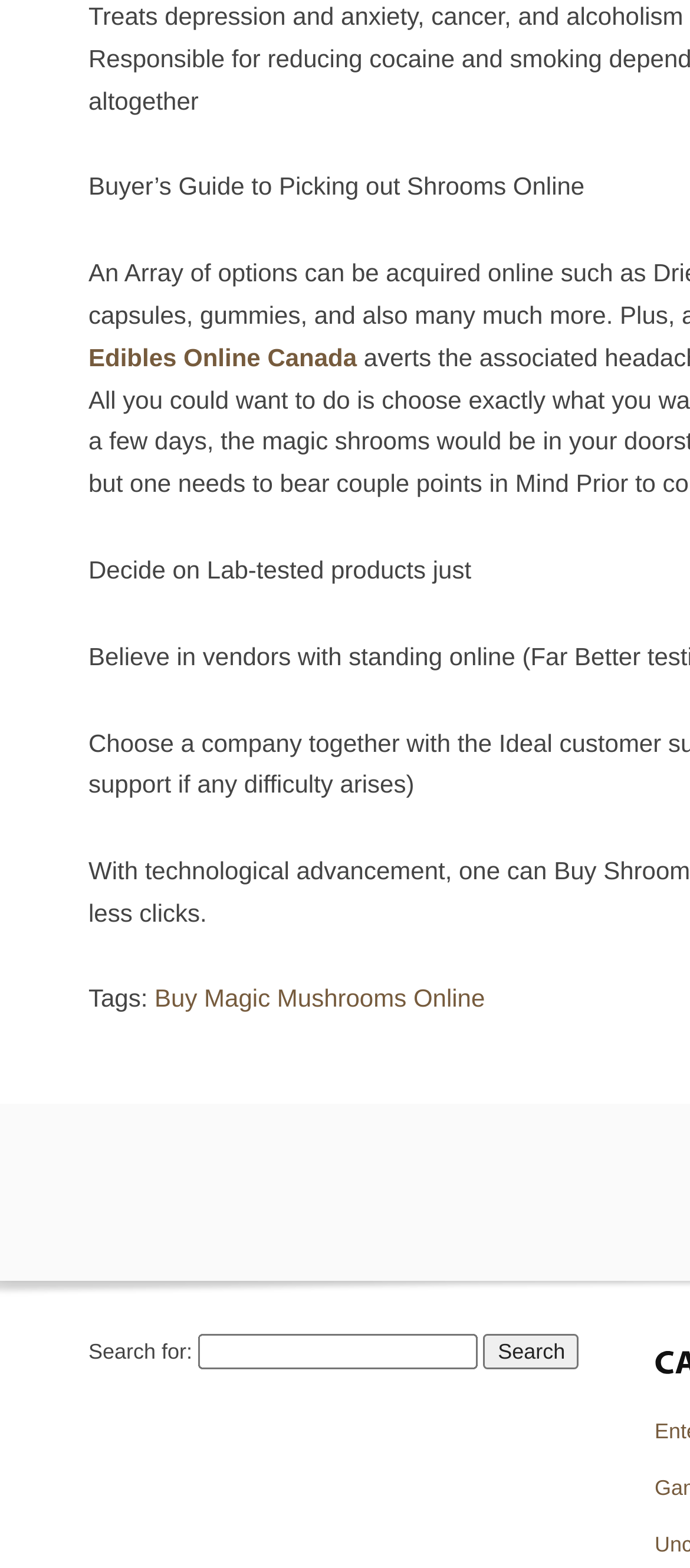What is the purpose of the products mentioned?
Please give a detailed answer to the question using the information shown in the image.

The purpose of the products mentioned can be inferred from the StaticText element 'Treats depression and anxiety, cancer, and alcoholism' which suggests that the products are used to treat various health conditions including depression and anxiety.